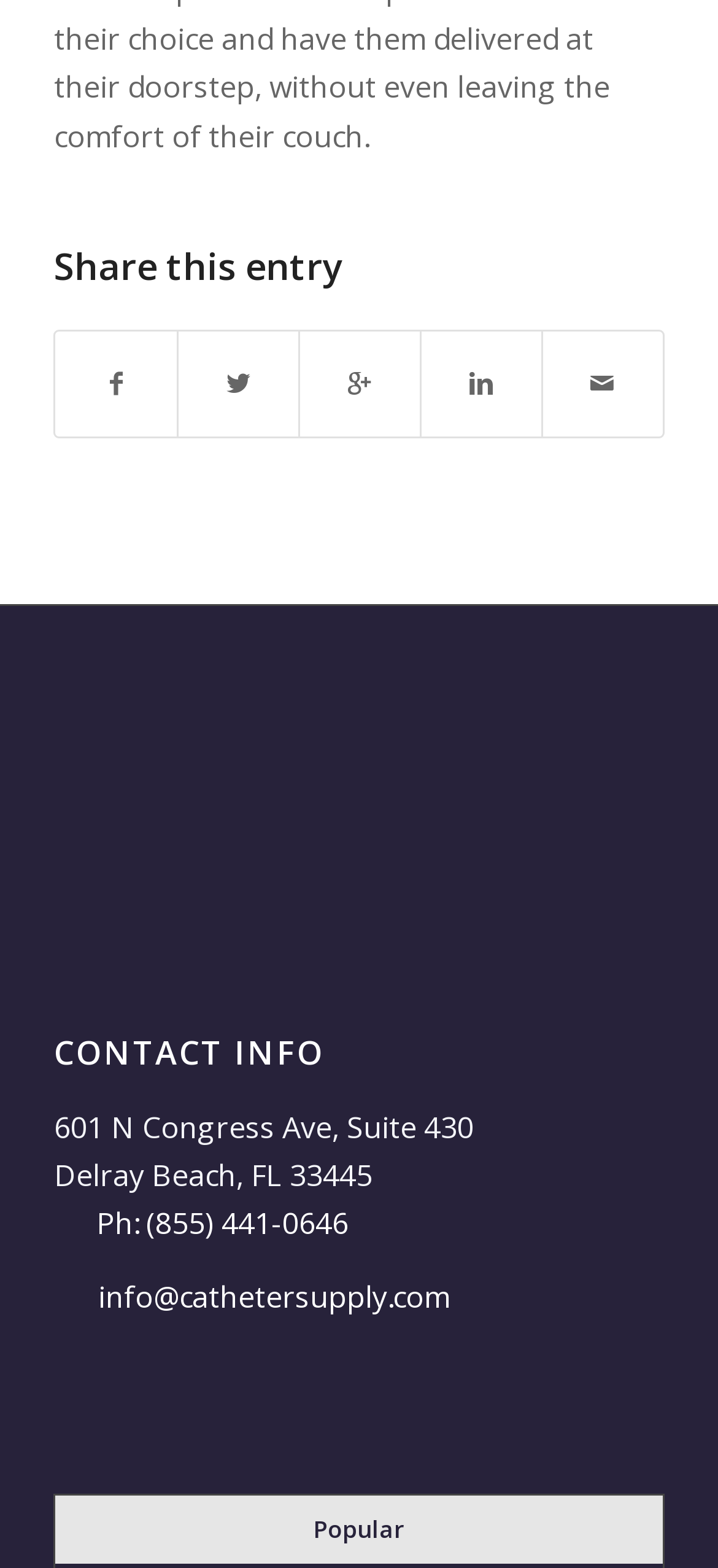What is the address of Catheter Supply?
Could you please answer the question thoroughly and with as much detail as possible?

I found the address by looking at the contact information section, where it is clearly stated as '601 N Congress Ave, Suite 430, Delray Beach, FL 33445'.